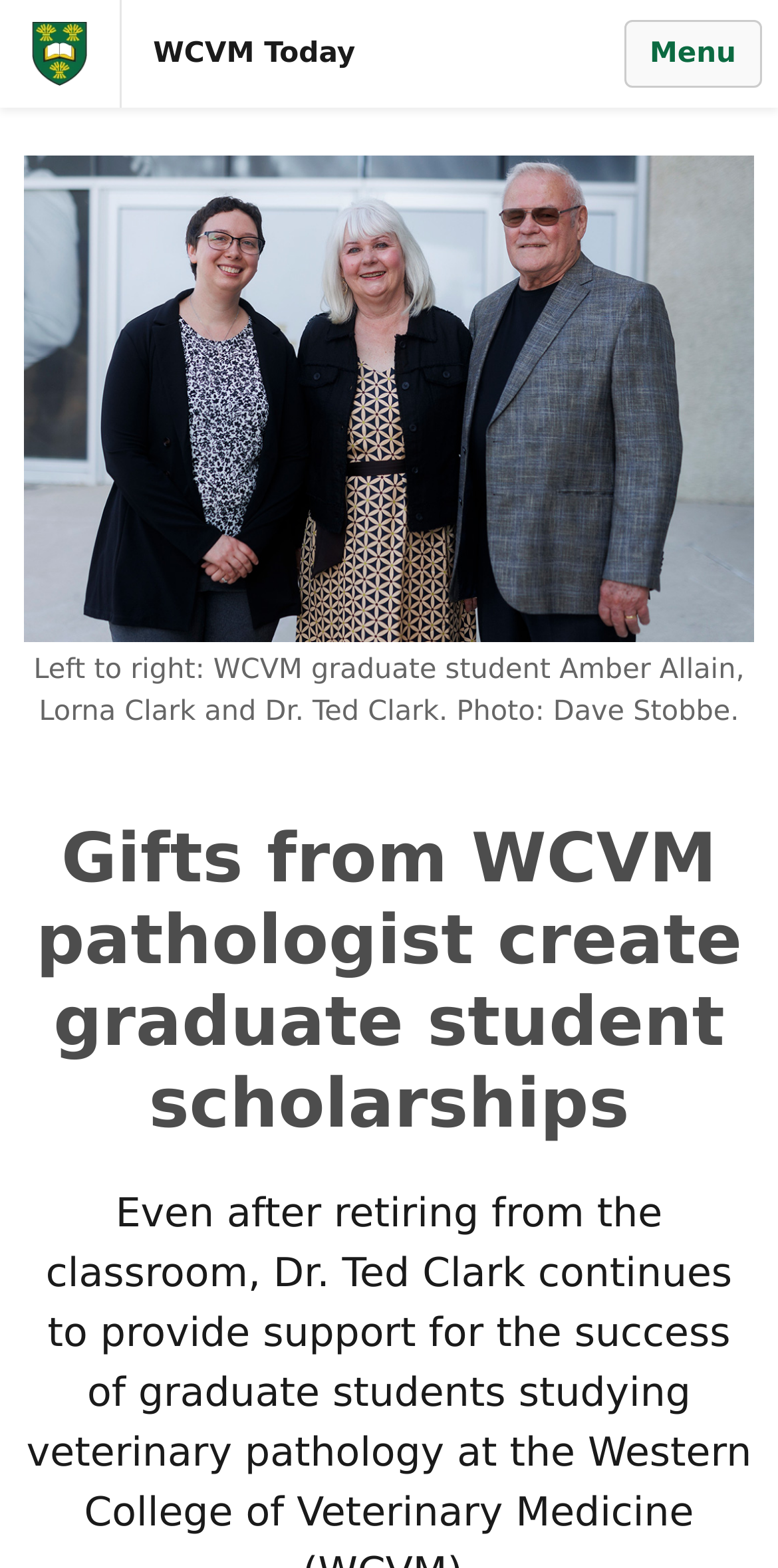Find the bounding box coordinates for the HTML element described in this sentence: "parent_node: Skip to main content". Provide the coordinates as four float numbers between 0 and 1, in the format [left, top, right, bottom].

[0.0, 0.0, 0.156, 0.069]